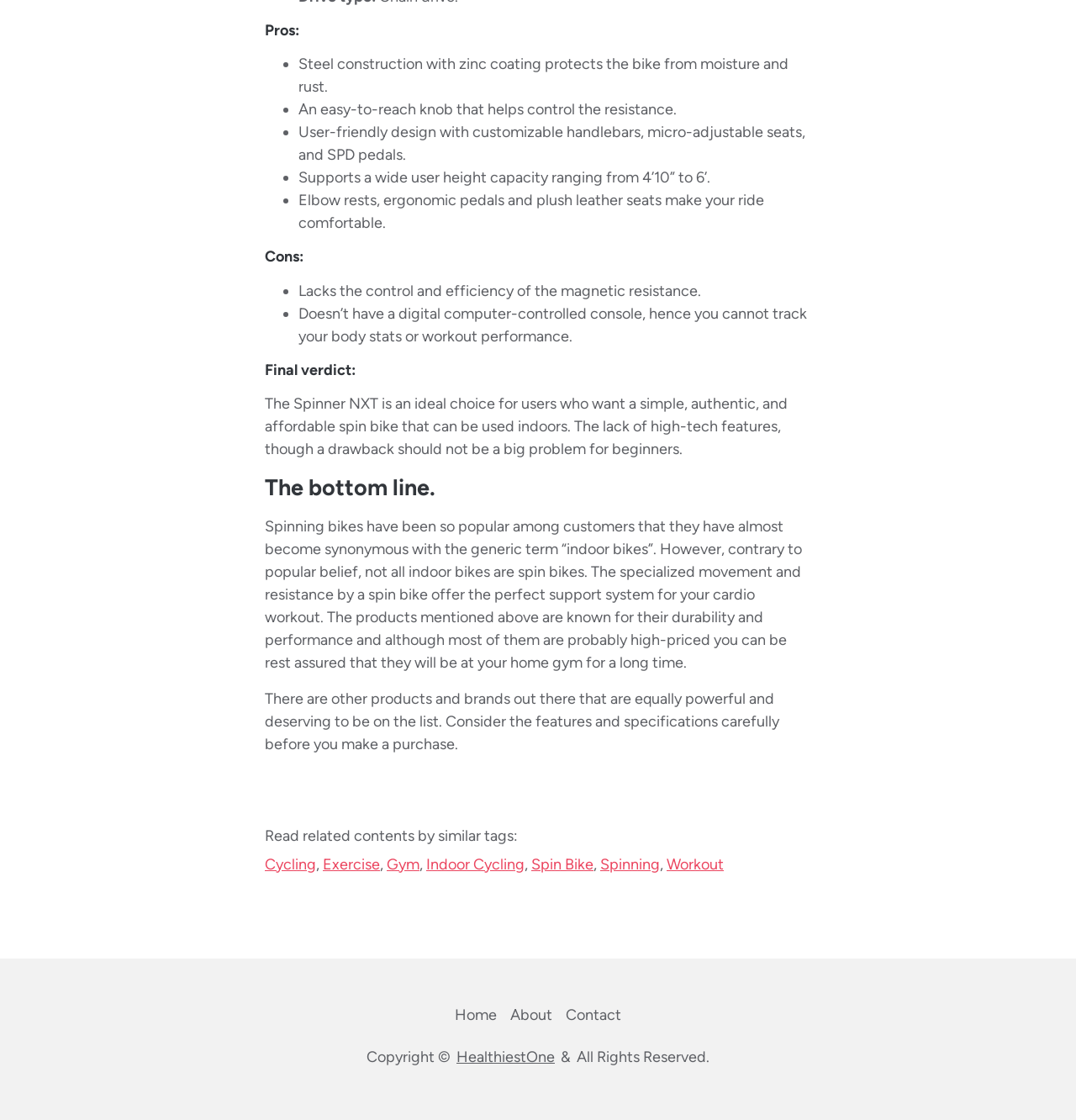Find the bounding box coordinates of the element to click in order to complete this instruction: "Click the 'Home' link". The bounding box coordinates must be four float numbers between 0 and 1, denoted as [left, top, right, bottom].

[0.423, 0.896, 0.462, 0.917]